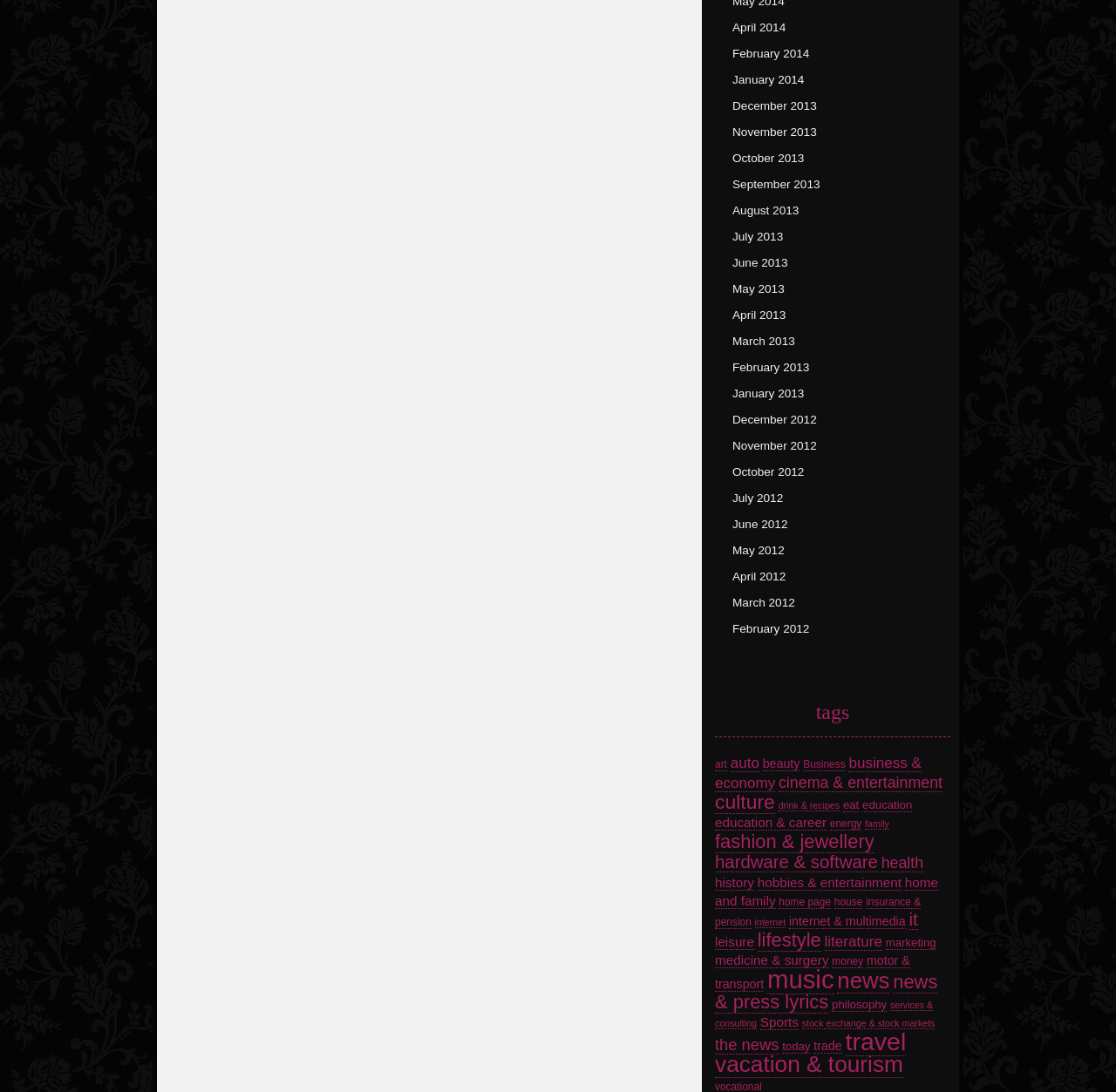Utilize the information from the image to answer the question in detail:
How many items are in the 'music' category?

I found the link 'music (42 items)' on the webpage, which indicates that there are 42 items in the 'music' category.